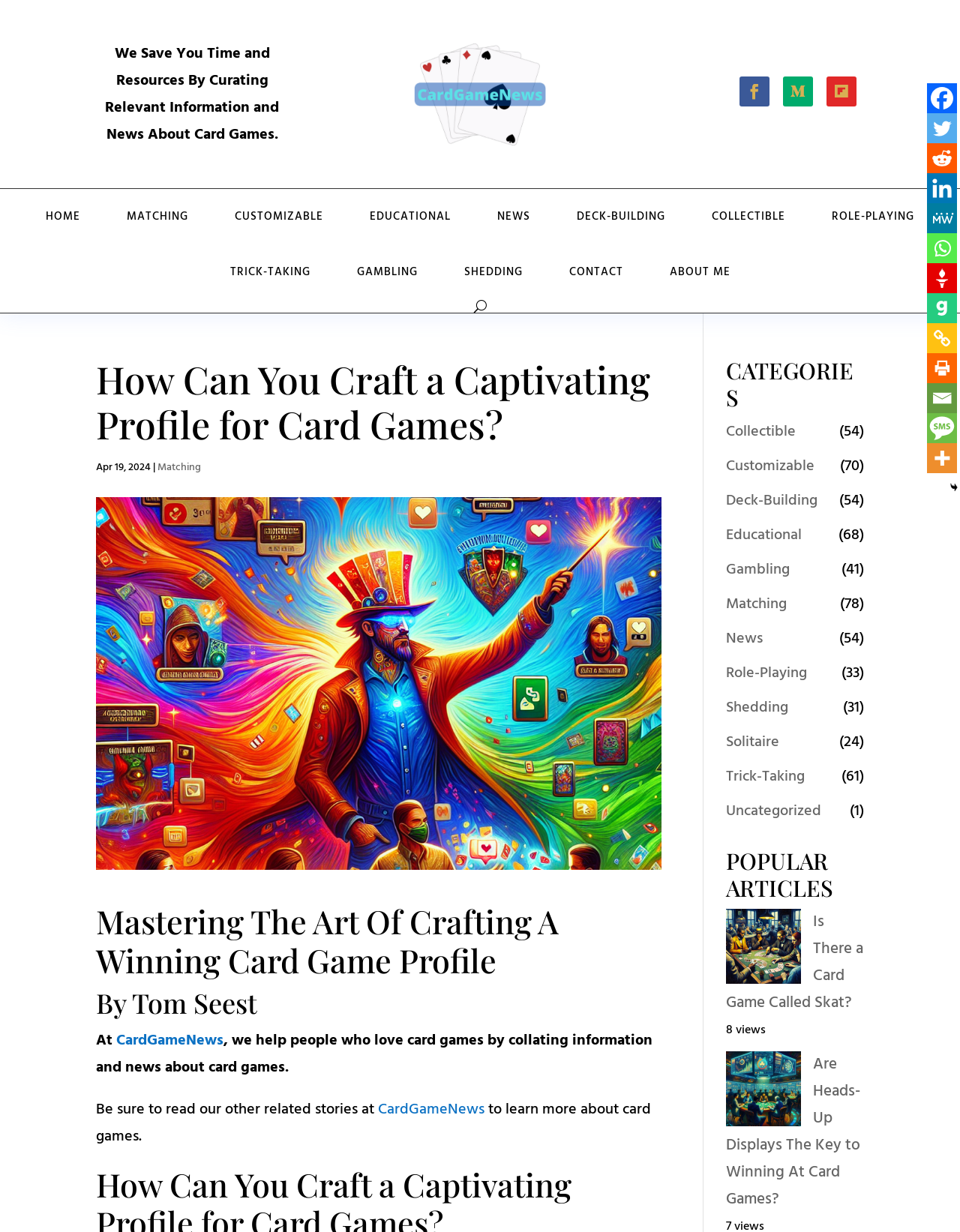How many views does the article 'How Is Strategy Important In The Card Game Whist?' have?
Please give a detailed answer to the question using the information shown in the image.

The view count can be found below the image of the article 'How Is Strategy Important In The Card Game Whist?', where it says '8 views'.